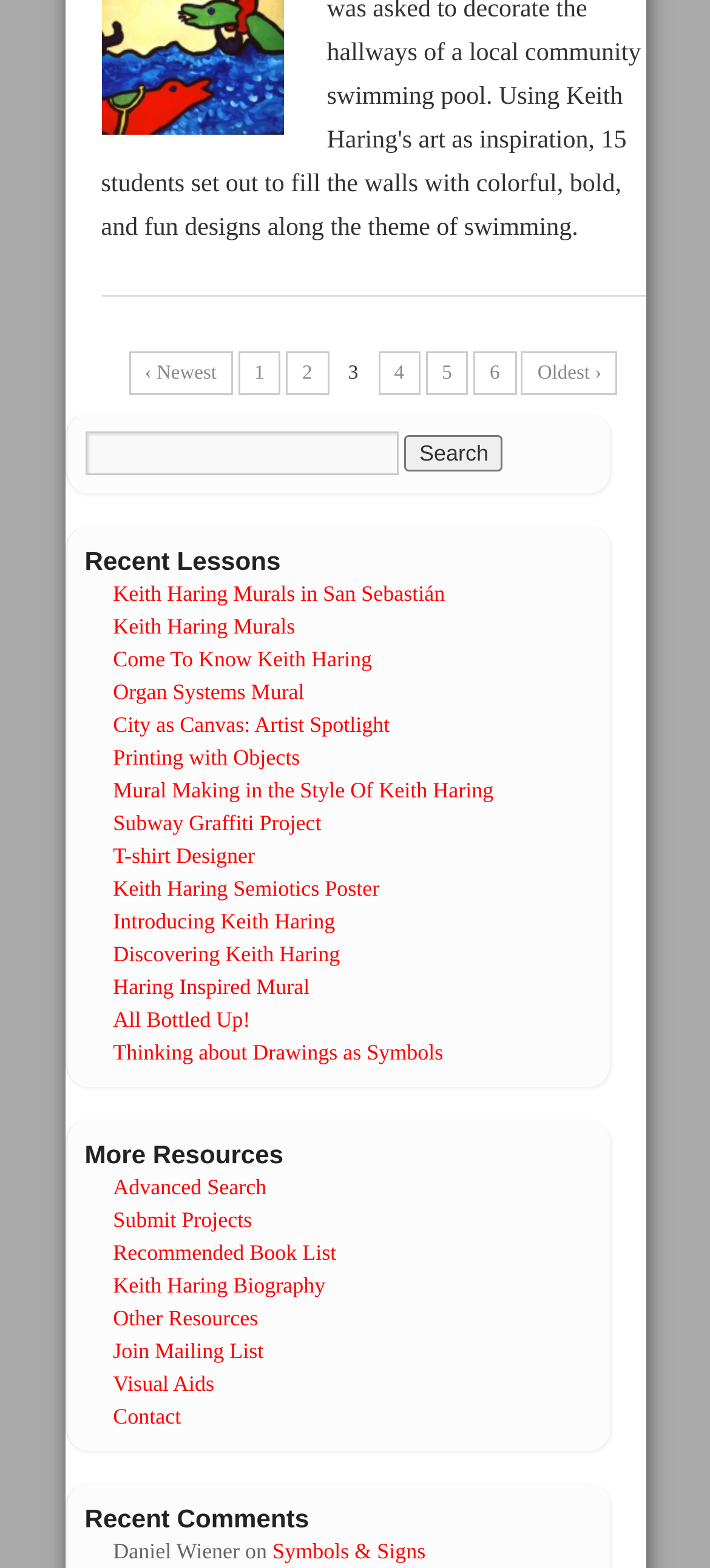How many headings are there on this webpage?
Answer the question with a detailed explanation, including all necessary information.

I identified the headings on the webpage, which are 'Recent Lessons', 'More Resources', and 'Recent Comments', and counted a total of 3 headings.